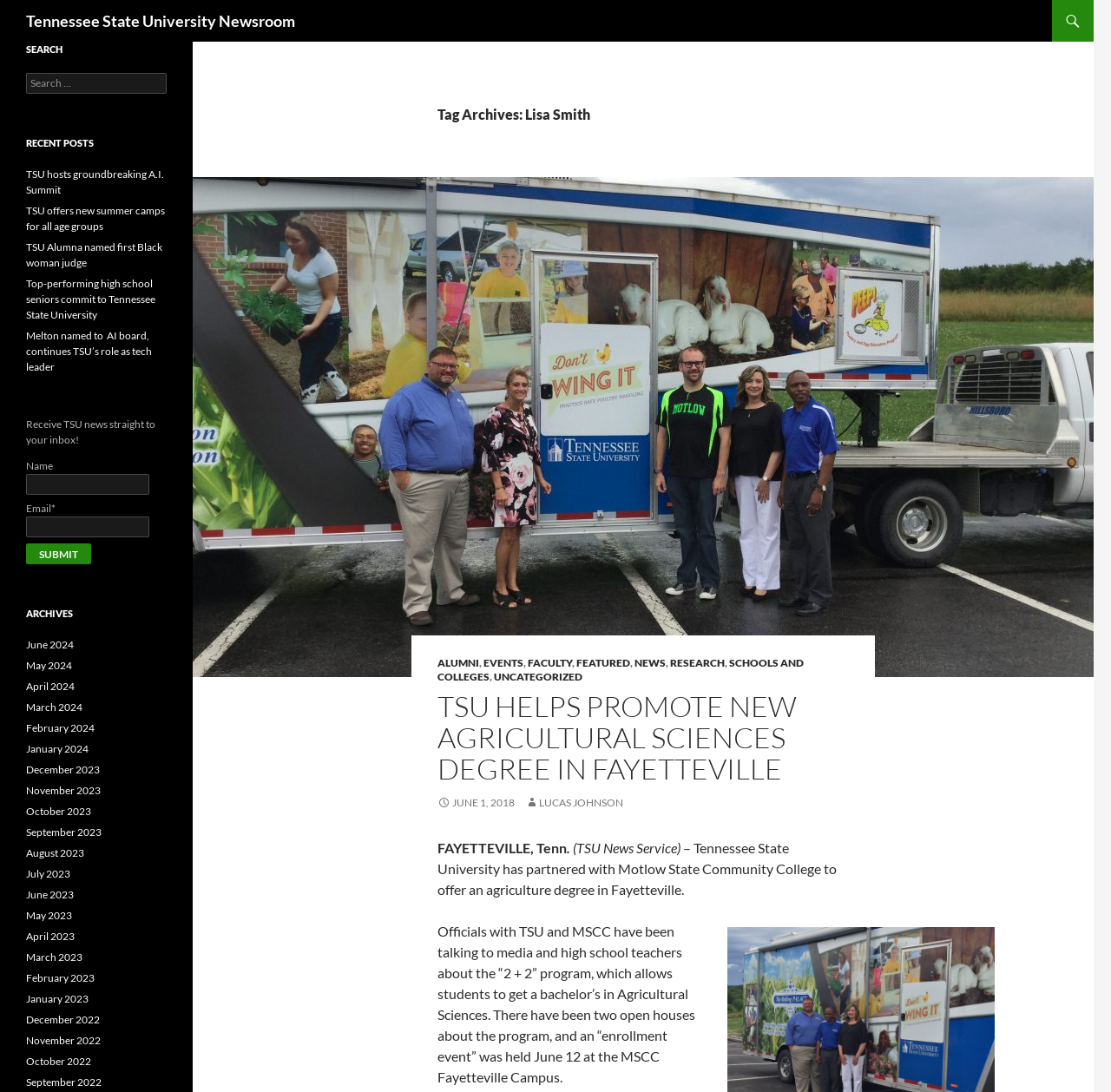What is the name of the university?
Please give a detailed and thorough answer to the question, covering all relevant points.

I inferred this answer by looking at the heading 'Tennessee State University Newsroom' at the top of the webpage, which suggests that the webpage is related to Tennessee State University.